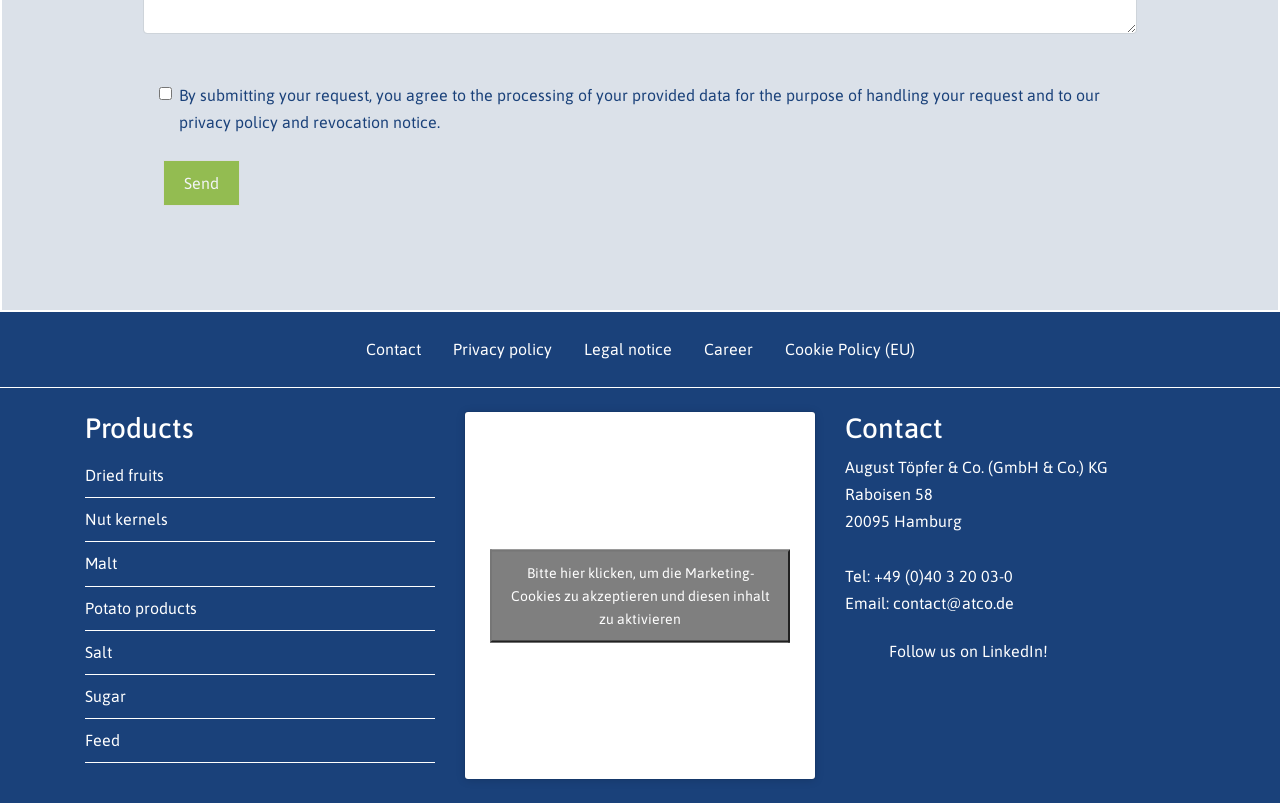What is the name of the social media platform mentioned on the webpage?
Provide a detailed answer to the question, using the image to inform your response.

I found the name of the social media platform by looking at the link element in the contact section, specifically the element with the text 'Follow us on LinkedIn!'.